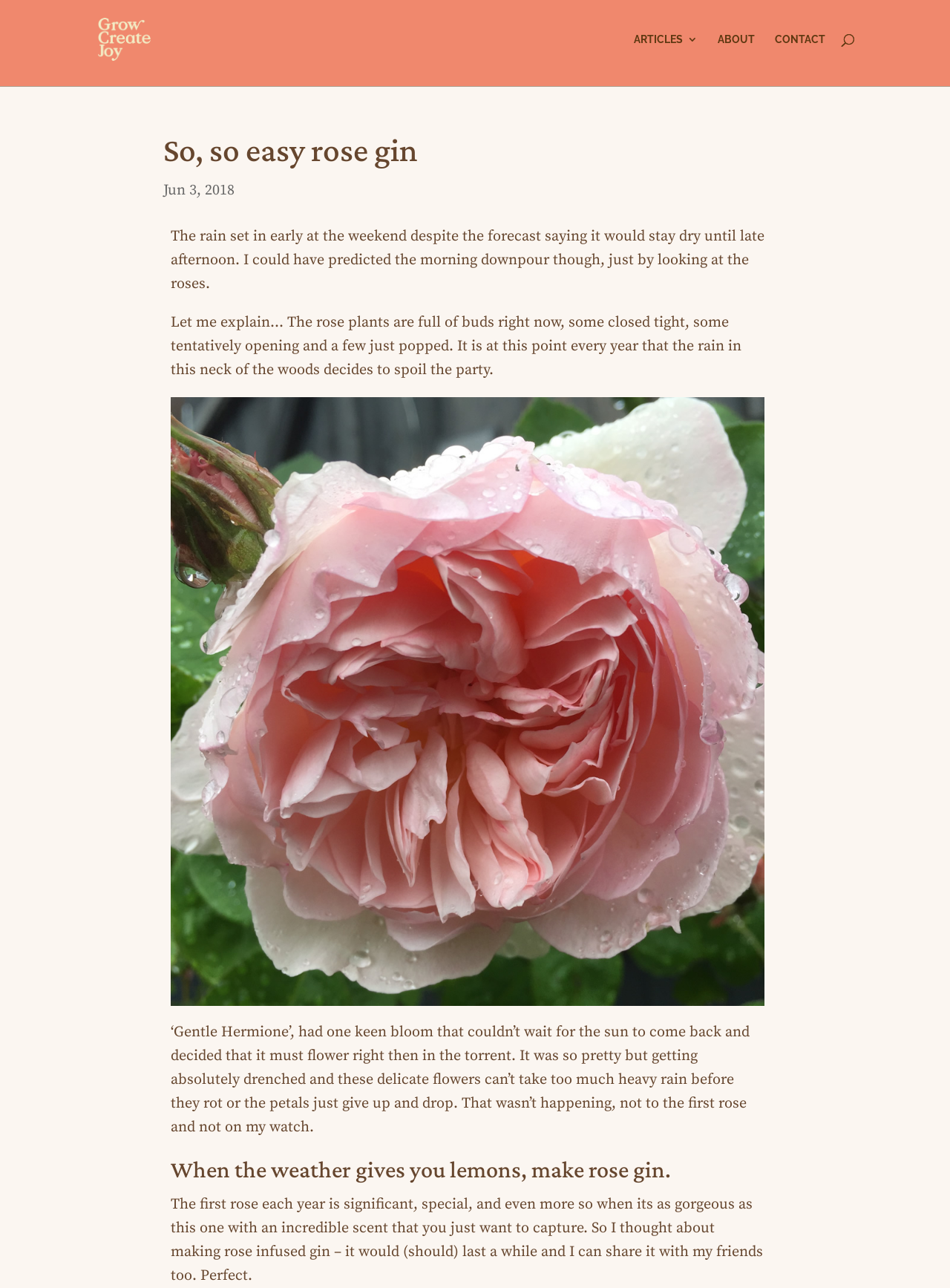What is the purpose of the image on the webpage?
Relying on the image, give a concise answer in one word or a brief phrase.

To show the rose in the rain